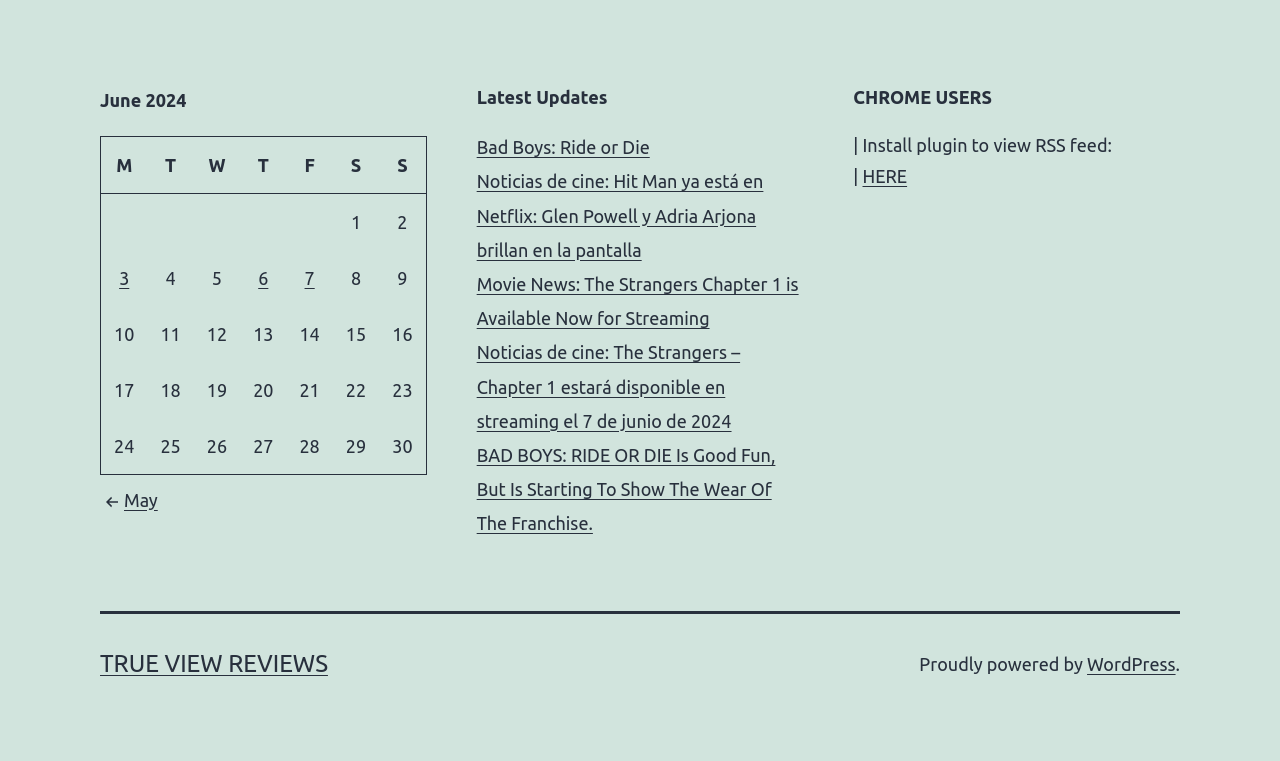Determine the bounding box coordinates of the clickable element to complete this instruction: "Install plugin to view RSS feed". Provide the coordinates in the format of four float numbers between 0 and 1, [left, top, right, bottom].

[0.674, 0.218, 0.709, 0.244]